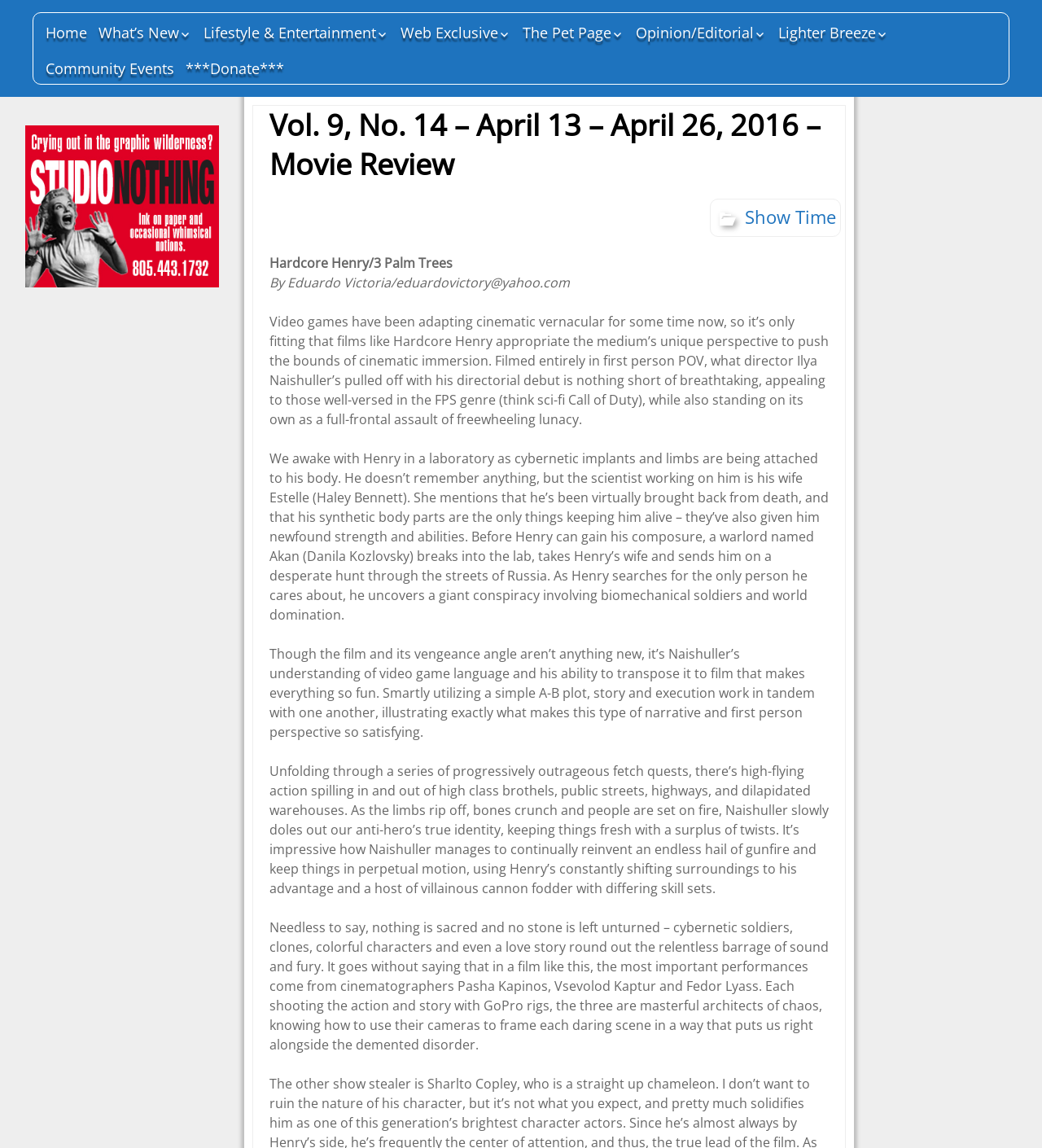What is the name of the actress who plays Henry's wife?
Using the image as a reference, answer the question in detail.

I found the answer by reading the text content of the webpage, specifically the paragraph that mentions 'his wife Estelle (Haley Bennett)'.